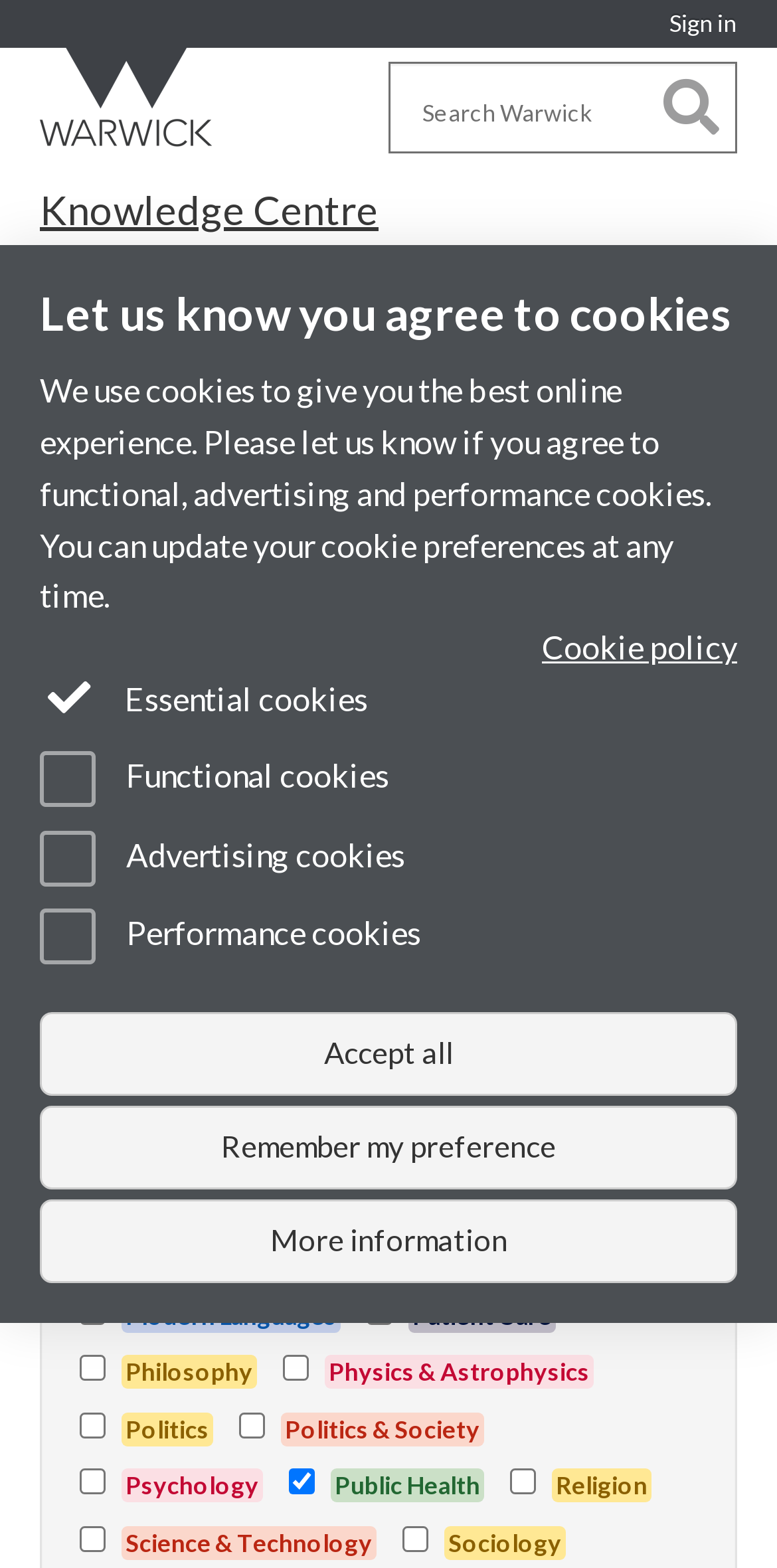Determine the bounding box coordinates for the area that needs to be clicked to fulfill this task: "Sign in". The coordinates must be given as four float numbers between 0 and 1, i.e., [left, top, right, bottom].

[0.862, 0.005, 0.949, 0.024]